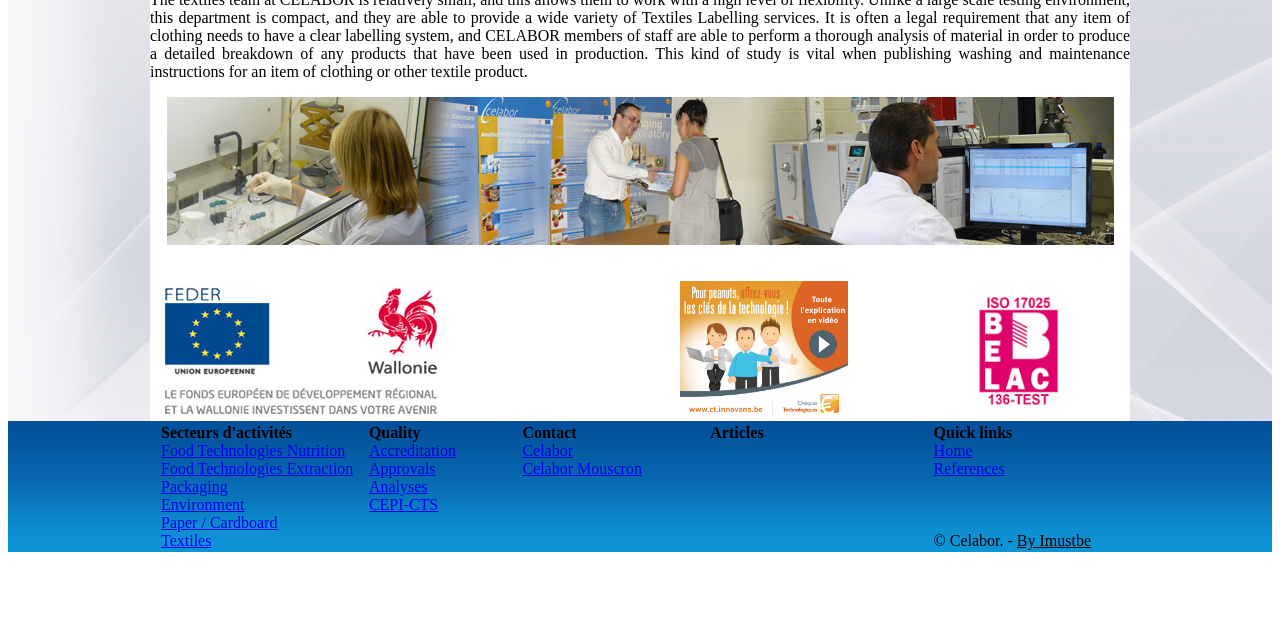Locate the bounding box coordinates of the UI element described by: "References". The bounding box coordinates should consist of four float numbers between 0 and 1, i.e., [left, top, right, bottom].

[0.729, 0.718, 0.785, 0.745]